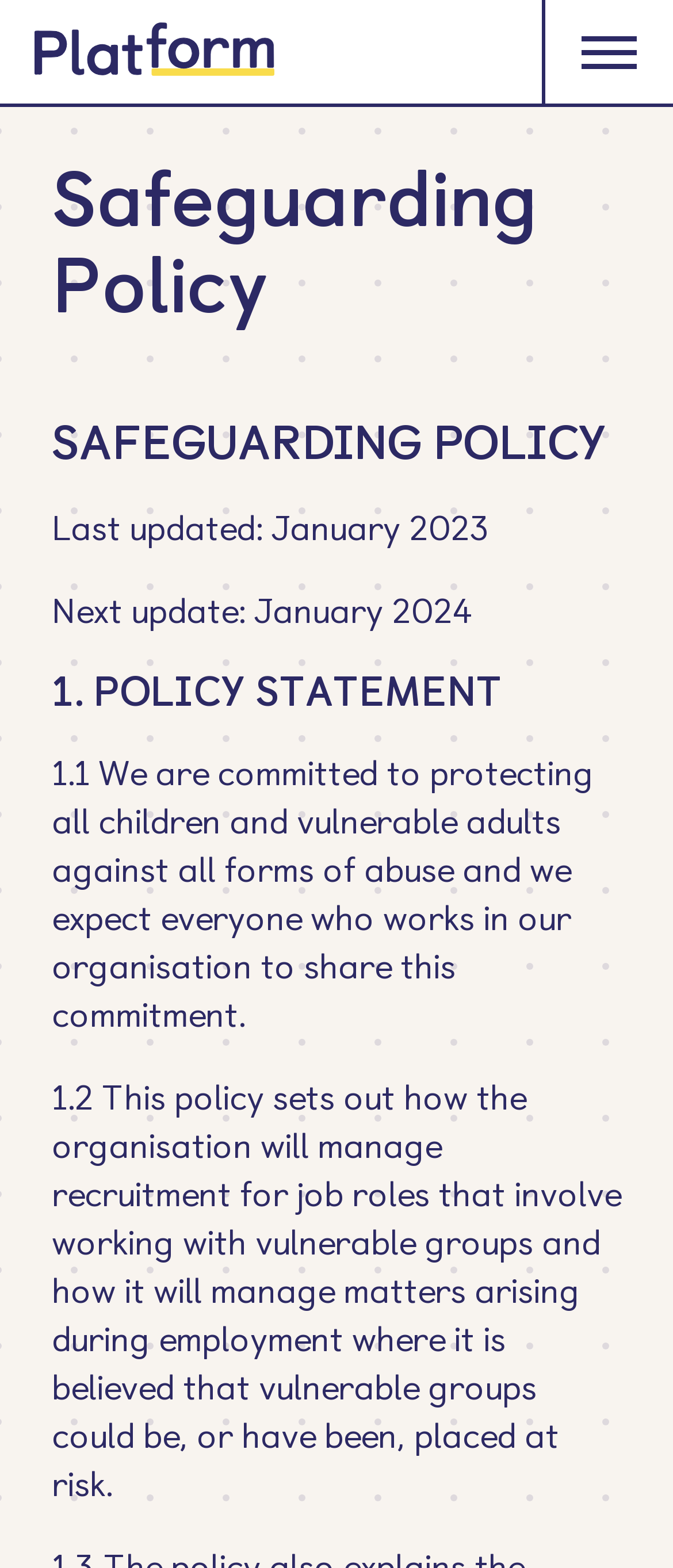What is the purpose of the policy?
Kindly answer the question with as much detail as you can.

According to the webpage, the policy statement mentions 'We are committed to protecting all children and vulnerable adults against all forms of abuse and we expect everyone who works in our organisation to share this commitment.' This suggests that the purpose of the policy is to protect children and vulnerable adults.